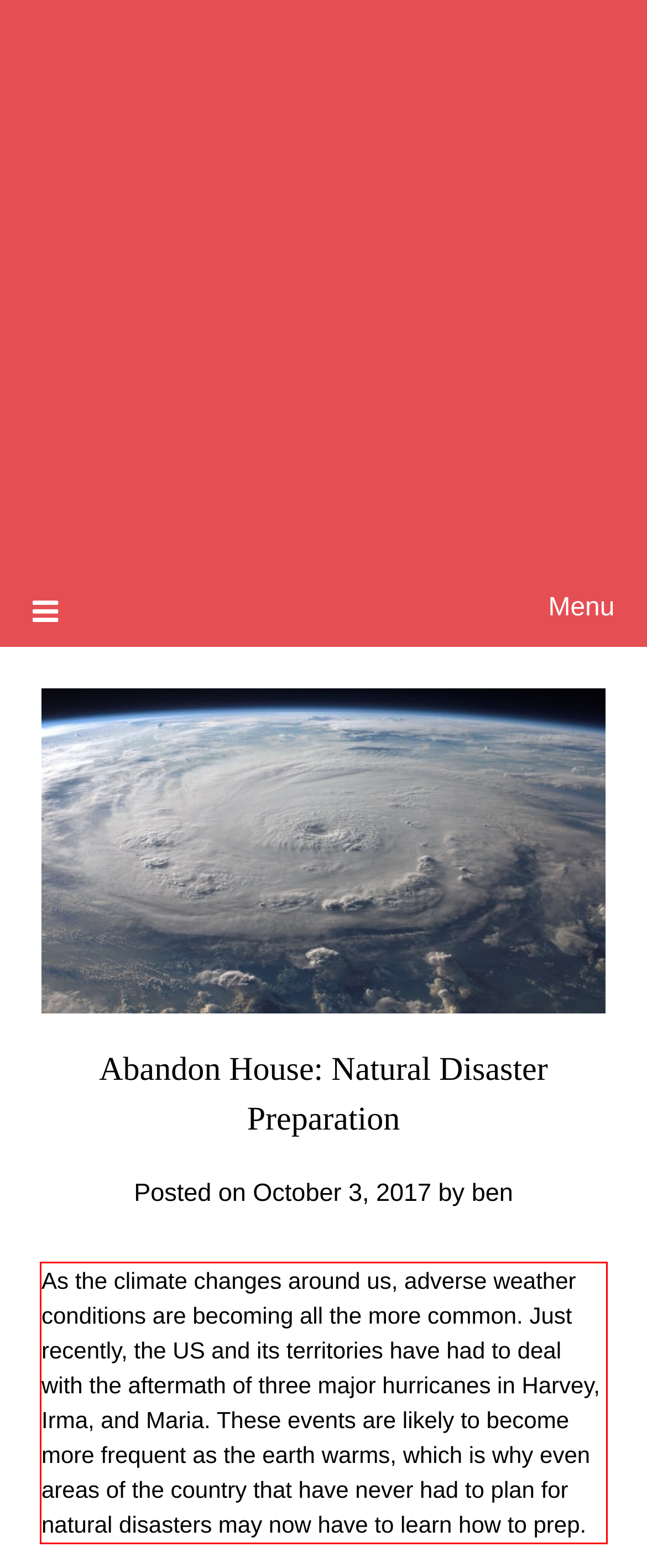In the screenshot of the webpage, find the red bounding box and perform OCR to obtain the text content restricted within this red bounding box.

As the climate changes around us, adverse weather conditions are becoming all the more common. Just recently, the US and its territories have had to deal with the aftermath of three major hurricanes in Harvey, Irma, and Maria. These events are likely to become more frequent as the earth warms, which is why even areas of the country that have never had to plan for natural disasters may now have to learn how to prep.